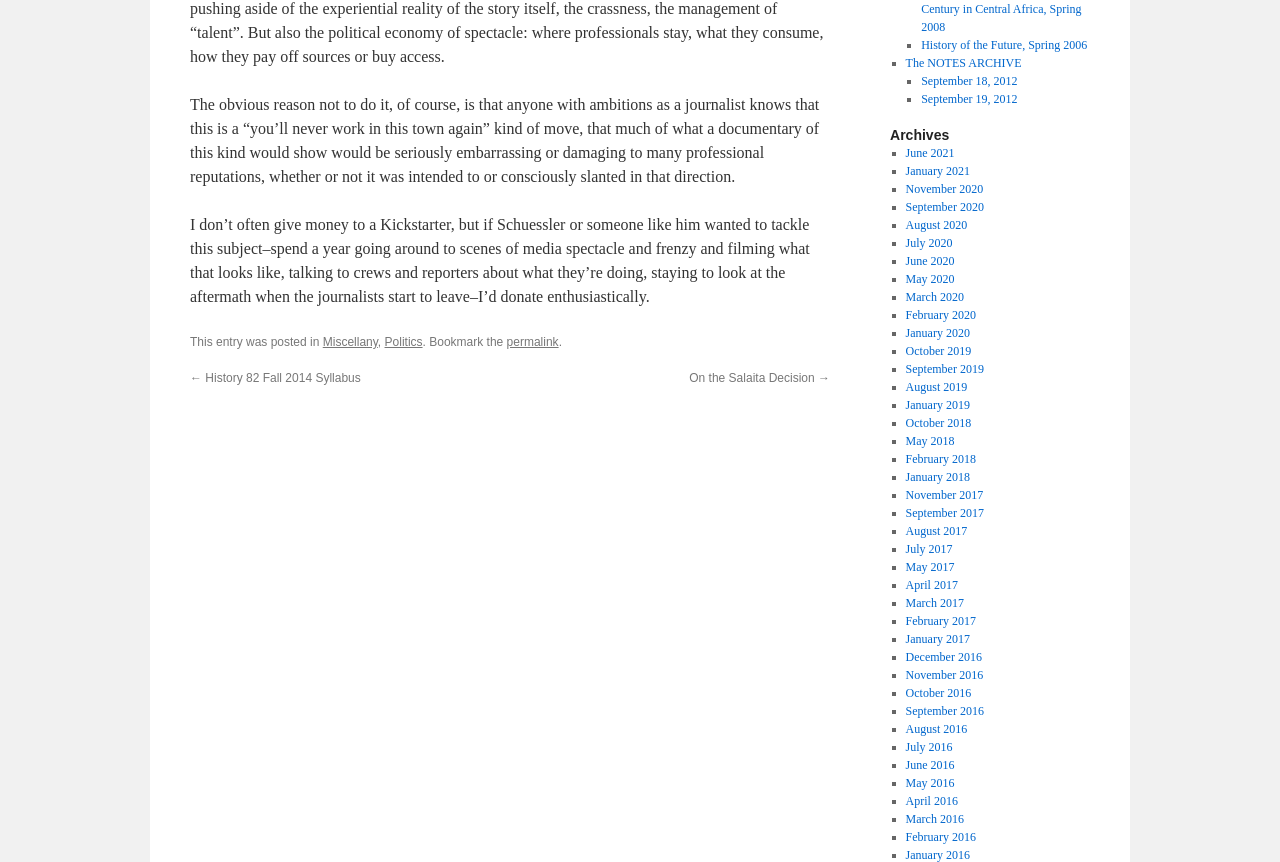Locate the bounding box coordinates of the clickable area needed to fulfill the instruction: "Click the 'Politics' link".

[0.3, 0.389, 0.33, 0.405]